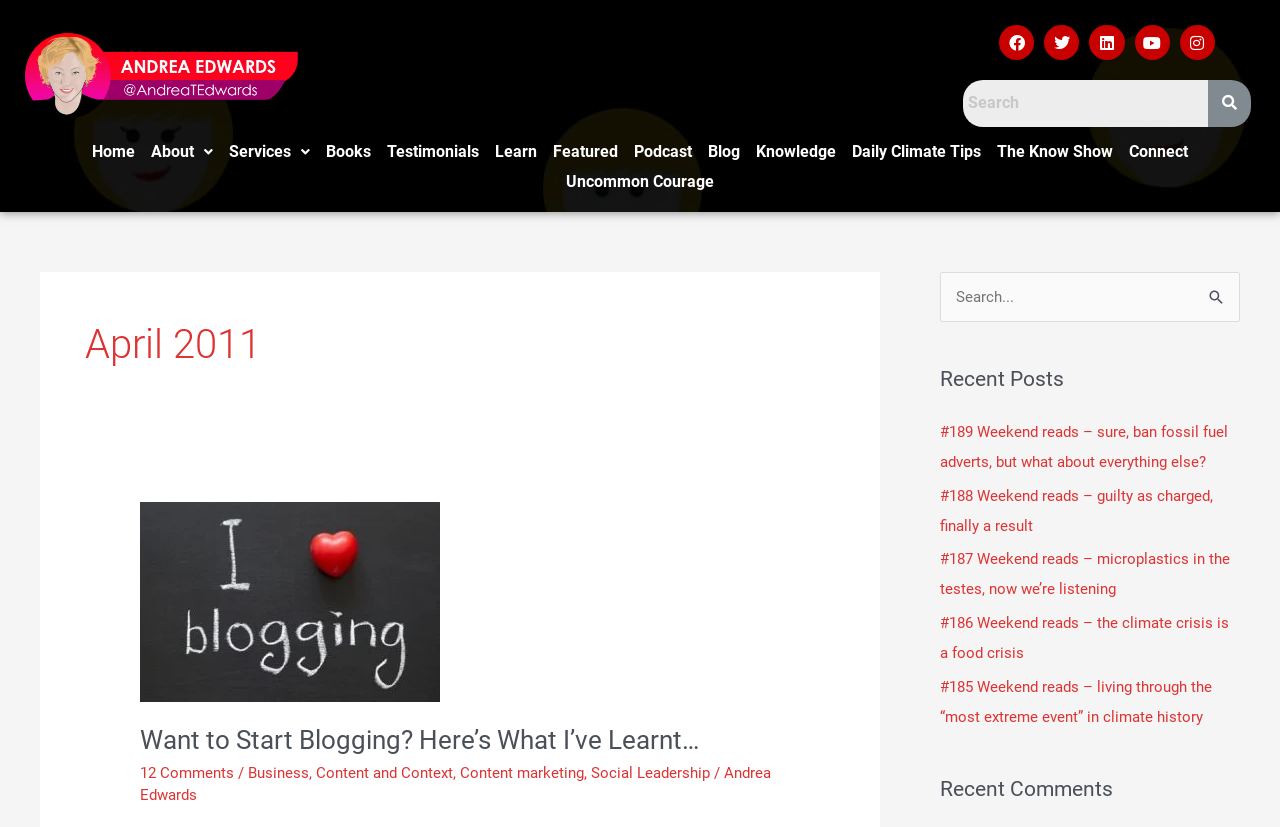Locate the bounding box coordinates of the element that should be clicked to fulfill the instruction: "Search for something in the search bar".

[0.734, 0.328, 0.969, 0.39]